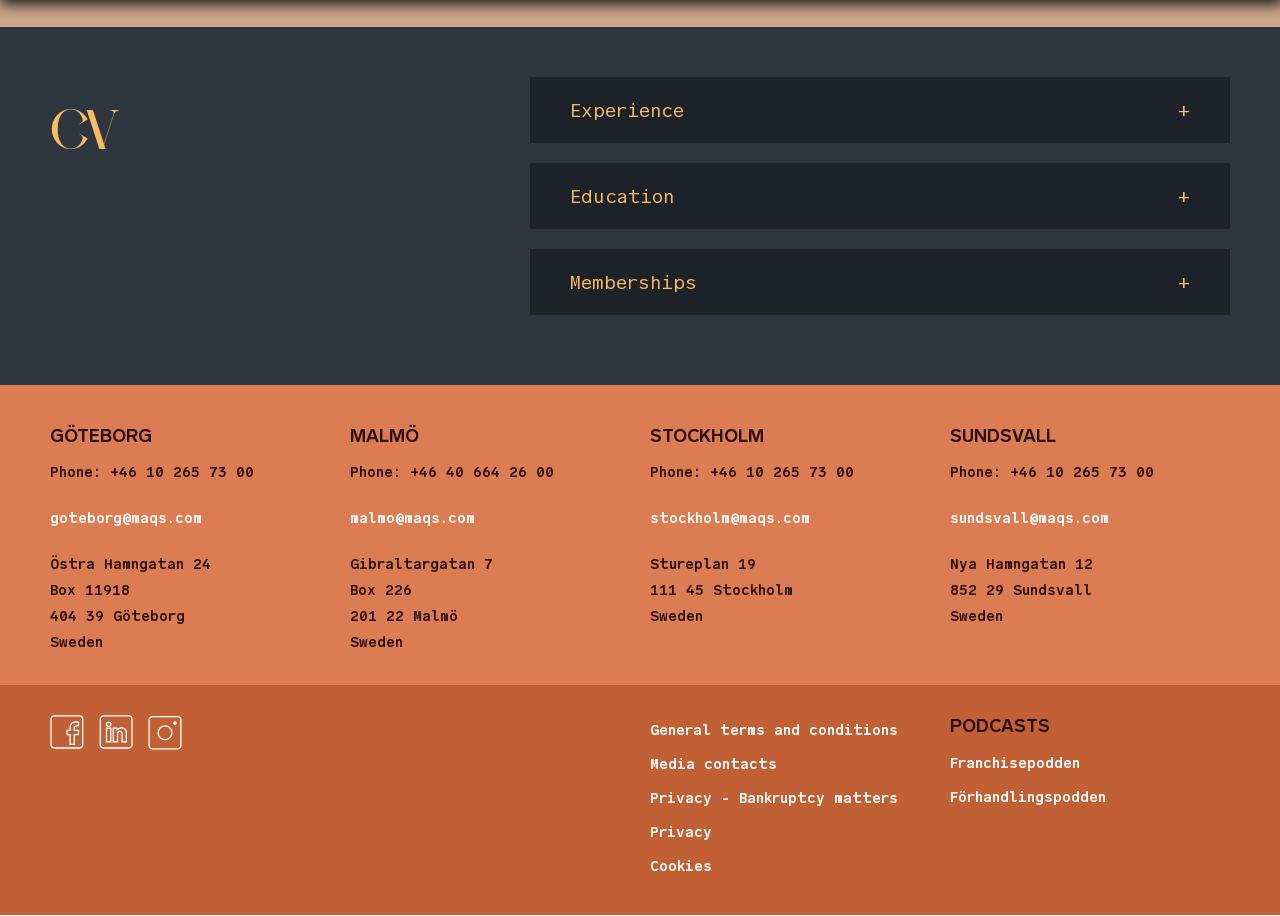Find the bounding box of the web element that fits this description: "Cookies".

[0.508, 0.935, 0.556, 0.955]